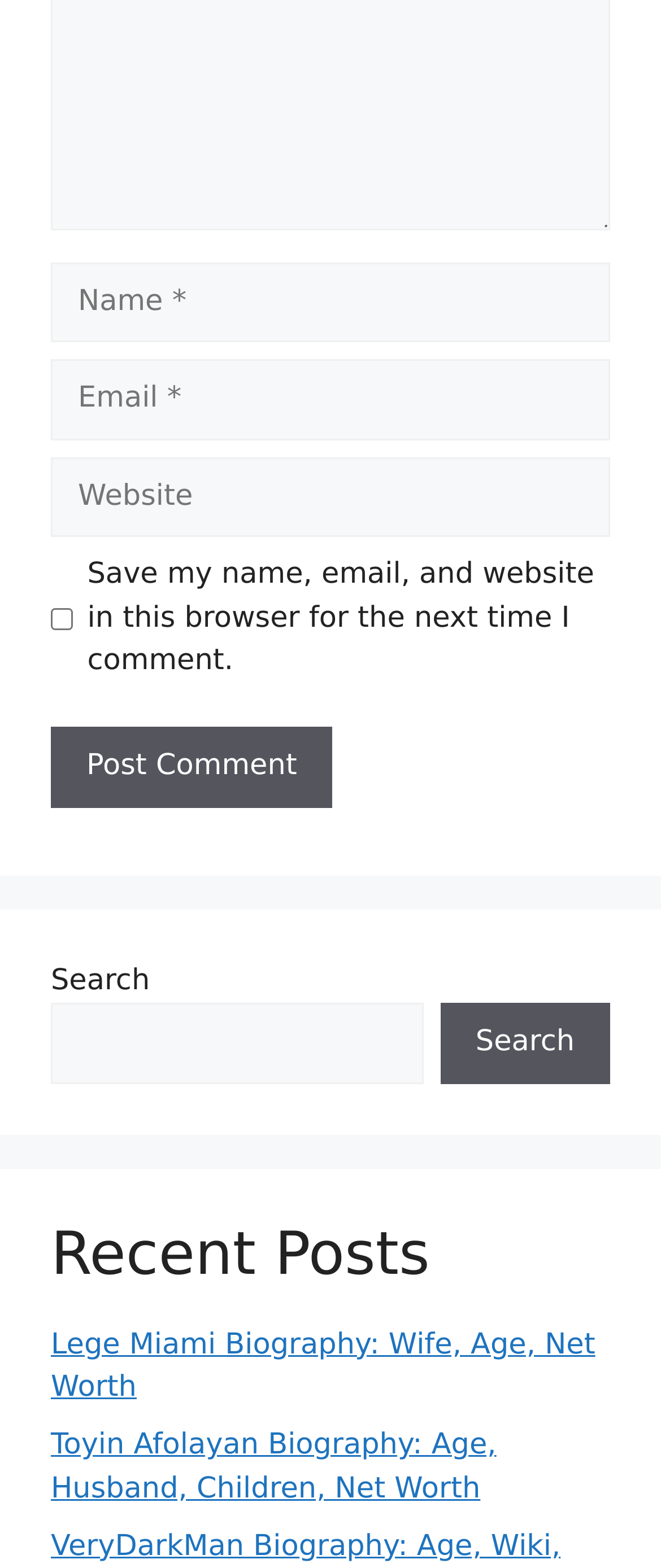Please identify the bounding box coordinates of the element's region that should be clicked to execute the following instruction: "Click the Post Comment button". The bounding box coordinates must be four float numbers between 0 and 1, i.e., [left, top, right, bottom].

[0.077, 0.464, 0.503, 0.515]